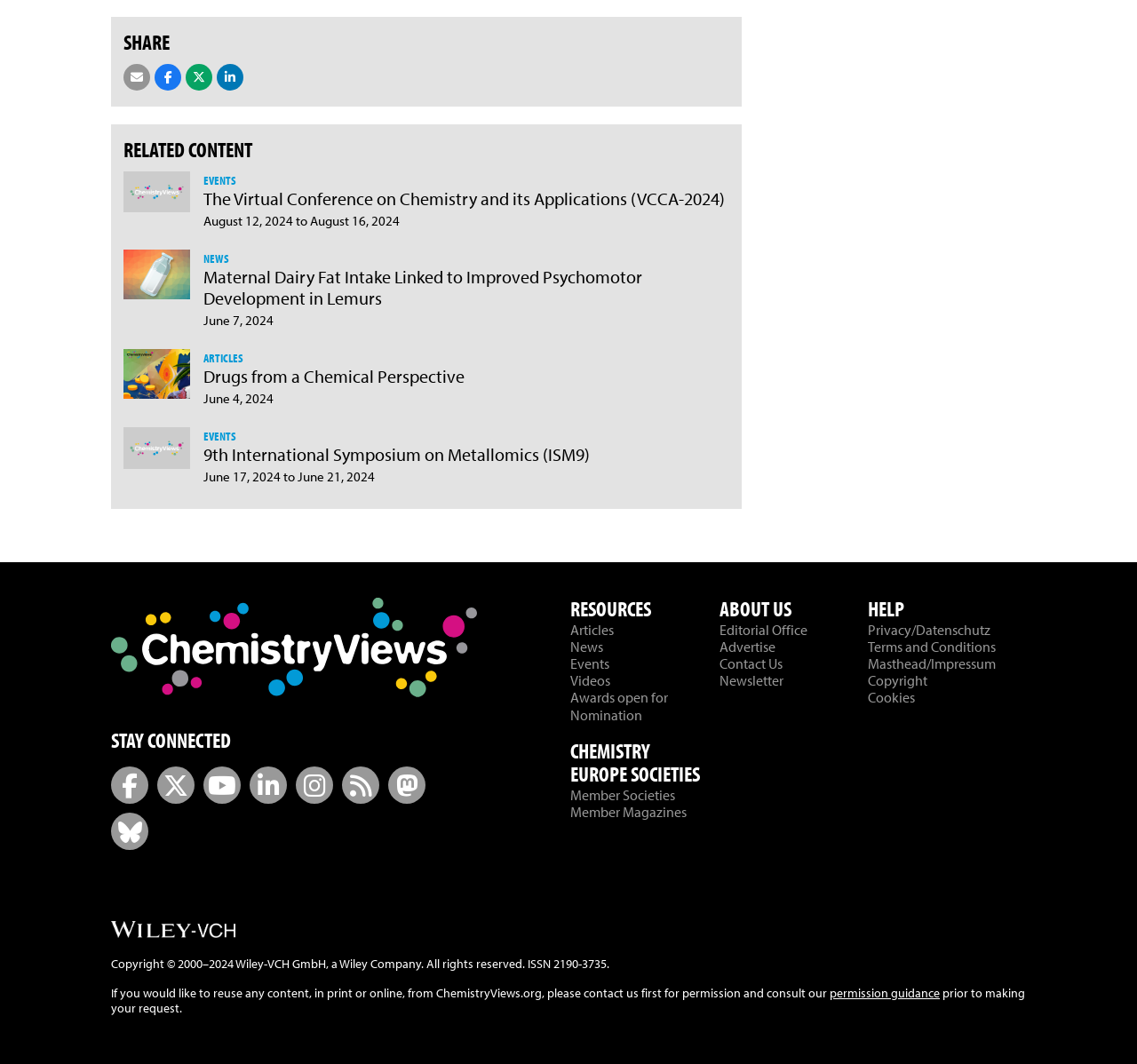What is the category of the article 'Maternal Dairy Fat Intake Linked to Improved Psychomotor Development in Lemurs'?
Please provide a single word or phrase as your answer based on the screenshot.

NEWS